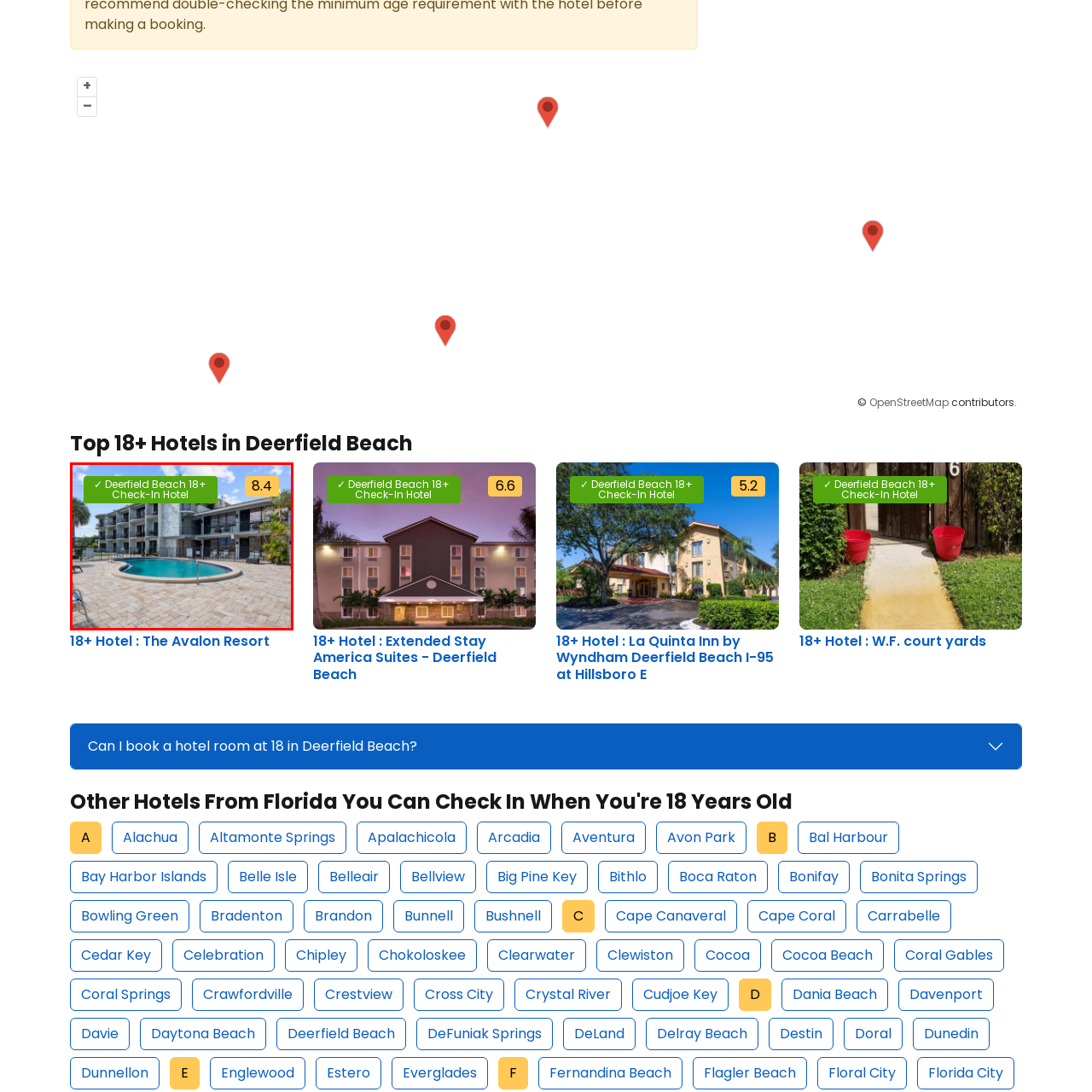What is the purpose of the green banner?
Please look at the image marked with a red bounding box and provide a one-word or short-phrase answer based on what you see.

Indicates 18+ check-in